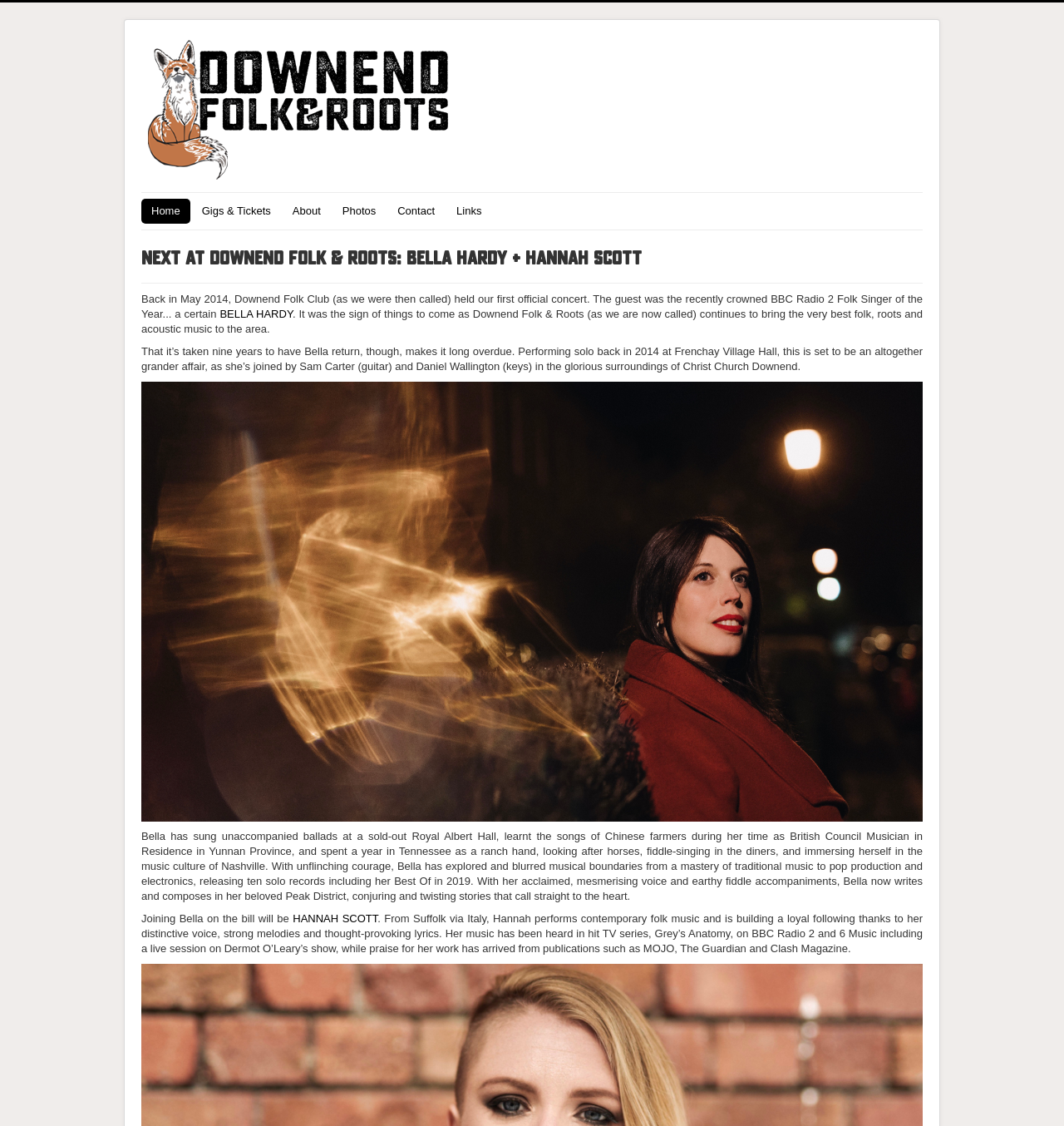Describe all the visual and textual components of the webpage comprehensively.

The webpage is about Downend Folk & Roots, a music event organizer. At the top left, there is a logo image and a link with the same name, "Downend Folk & Roots". Below the logo, there are six navigation links: "Home", "Gigs & Tickets", "About", "Photos", "Contact", and "Links", arranged horizontally from left to right.

The main content of the page is about an upcoming event, "NEXT AT DOWNEND FOLK & ROOTS: BELLA HARDY + HANNAH SCOTT". The event title is a heading that spans across the page. Below the heading, there is a paragraph of text that describes the history of Downend Folk Club and its evolution into Downend Folk & Roots. The text also mentions that Bella Hardy, a folk singer, is returning to perform after nine years.

Following the introductory text, there are more details about Bella Hardy's music career, including her achievements and musical style. Her name is highlighted as a link. The text also mentions that she will be joined by two musicians, Sam Carter and Daniel Wallington, at the event.

Further down, there is a section that introduces Hannah Scott, another musician who will be performing at the event. Her name is also highlighted as a link. The text describes her music style and achievements, including her distinctive voice and thought-provoking lyrics.